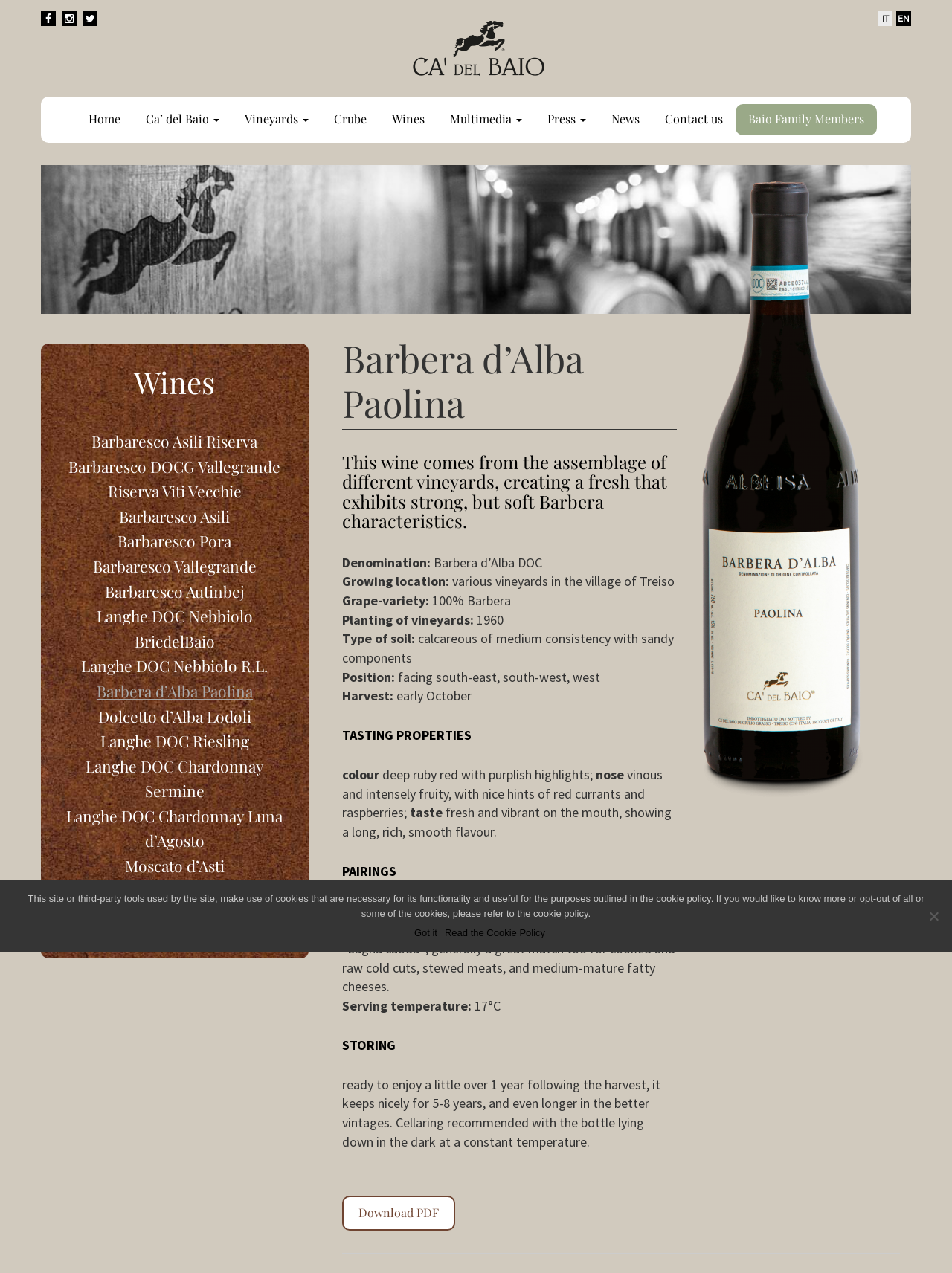Determine the bounding box coordinates for the area that needs to be clicked to fulfill this task: "Download PDF". The coordinates must be given as four float numbers between 0 and 1, i.e., [left, top, right, bottom].

[0.359, 0.939, 0.478, 0.967]